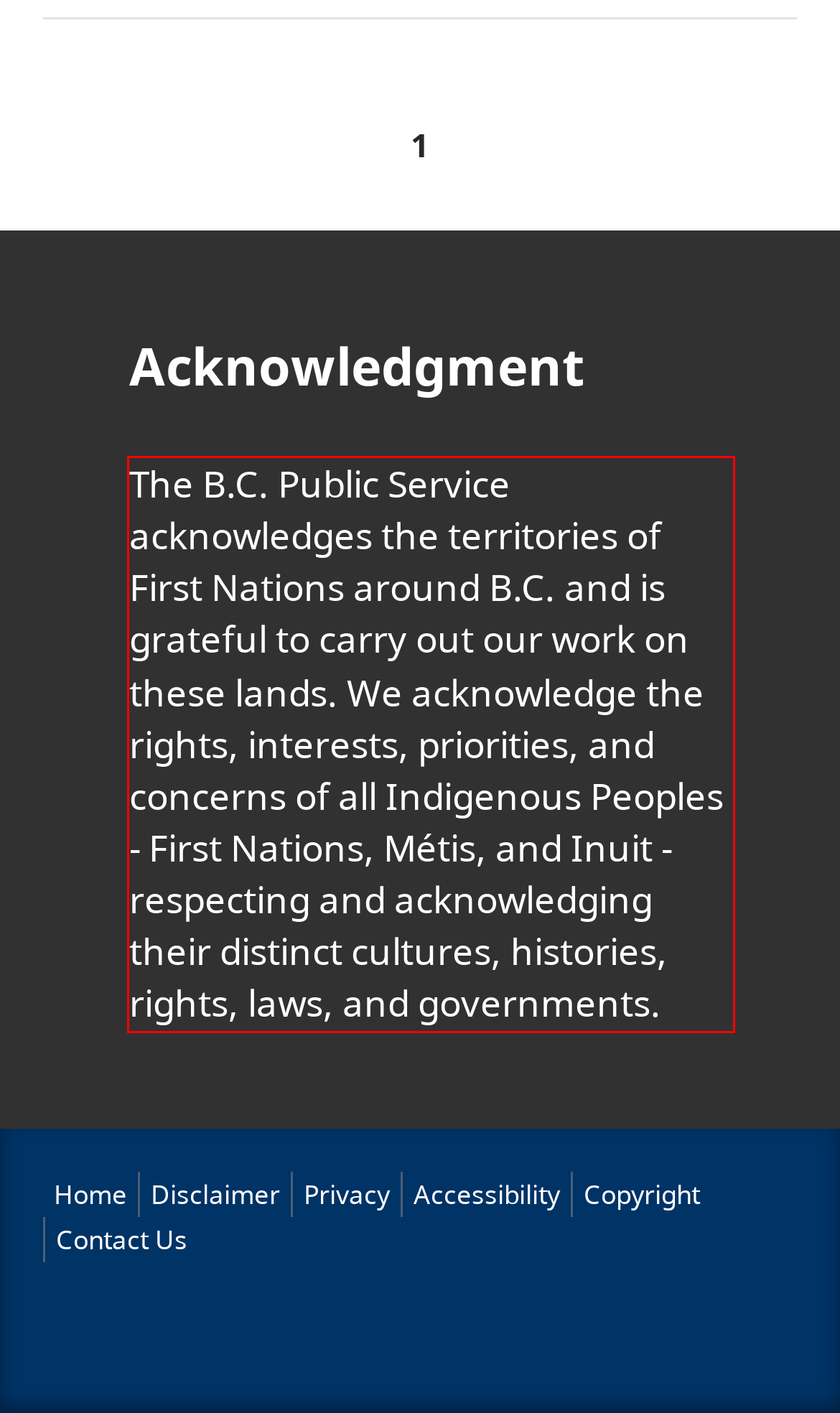Perform OCR on the text inside the red-bordered box in the provided screenshot and output the content.

The B.C. Public Service acknowledges the territories of First Nations around B.C. and is grateful to carry out our work on these lands. We acknowledge the rights, interests, priorities, and concerns of all Indigenous Peoples - First Nations, Métis, and Inuit - respecting and acknowledging their distinct cultures, histories, rights, laws, and governments.